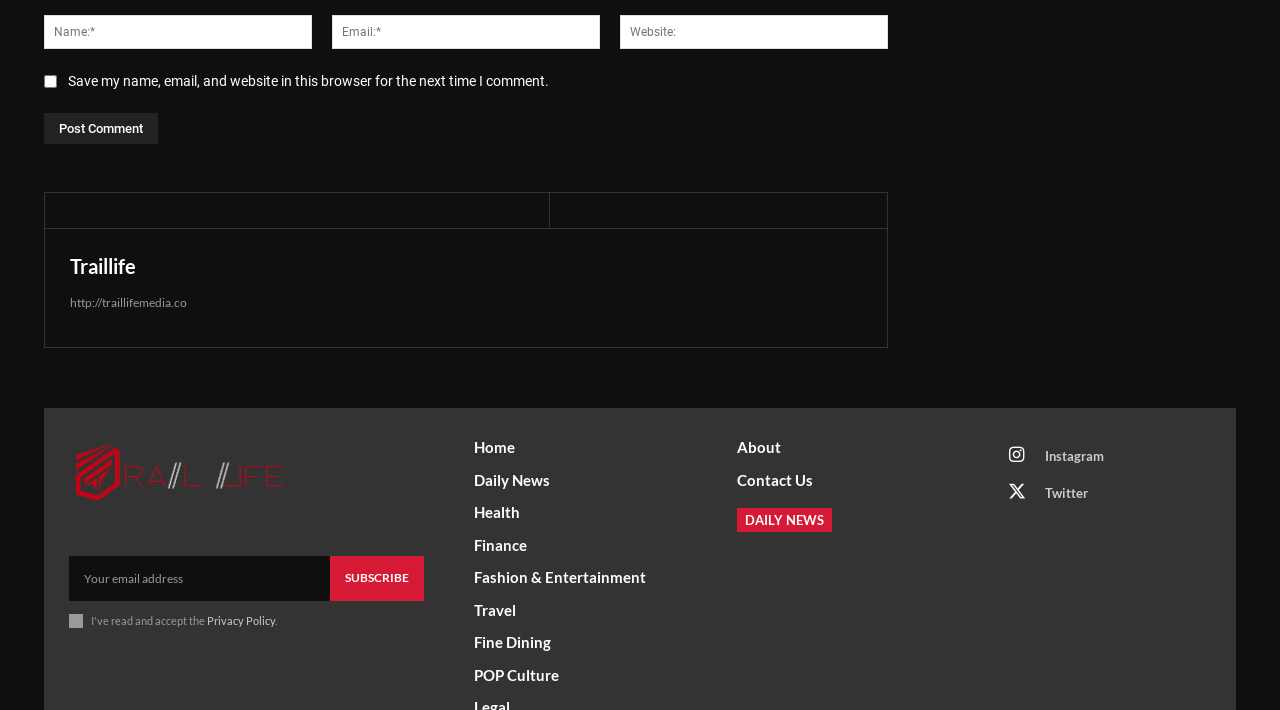Find the bounding box coordinates of the element's region that should be clicked in order to follow the given instruction: "Subscribe to the newsletter". The coordinates should consist of four float numbers between 0 and 1, i.e., [left, top, right, bottom].

[0.258, 0.783, 0.331, 0.846]